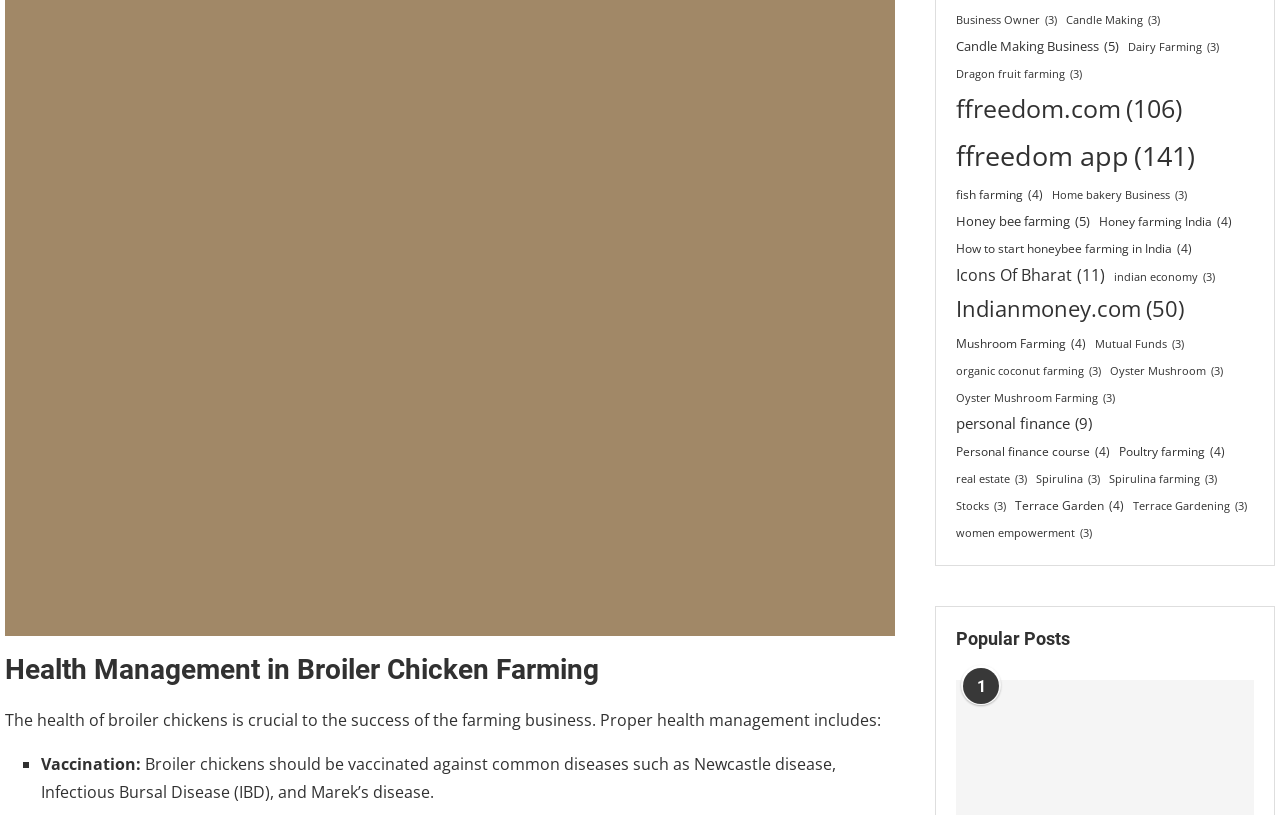Extract the bounding box coordinates for the UI element described as: "Oyster Mushroom (3)".

[0.867, 0.444, 0.955, 0.467]